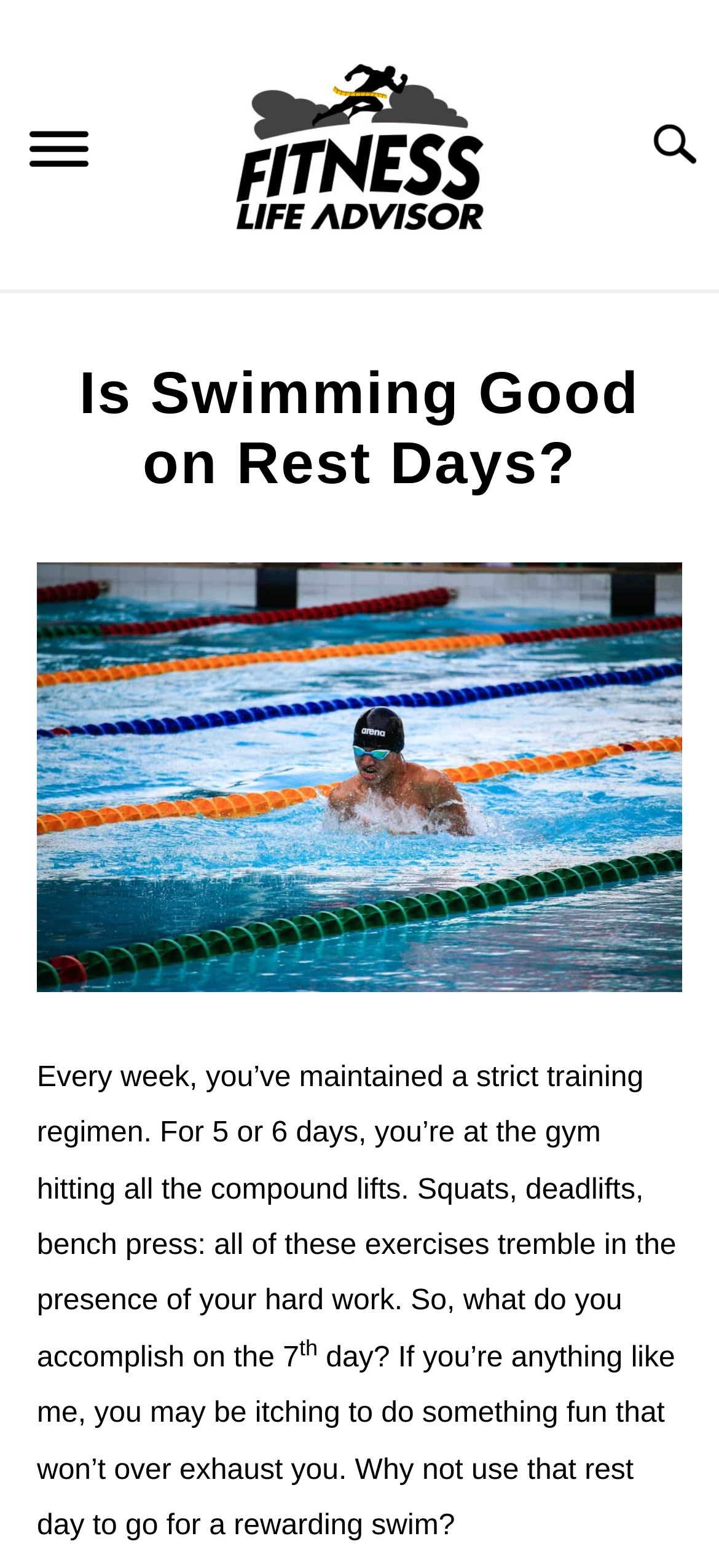Identify the bounding box coordinates for the region to click in order to carry out this instruction: "Click the link to the author Abel's profile". Provide the coordinates using four float numbers between 0 and 1, formatted as [left, top, right, bottom].

[0.049, 0.381, 0.131, 0.399]